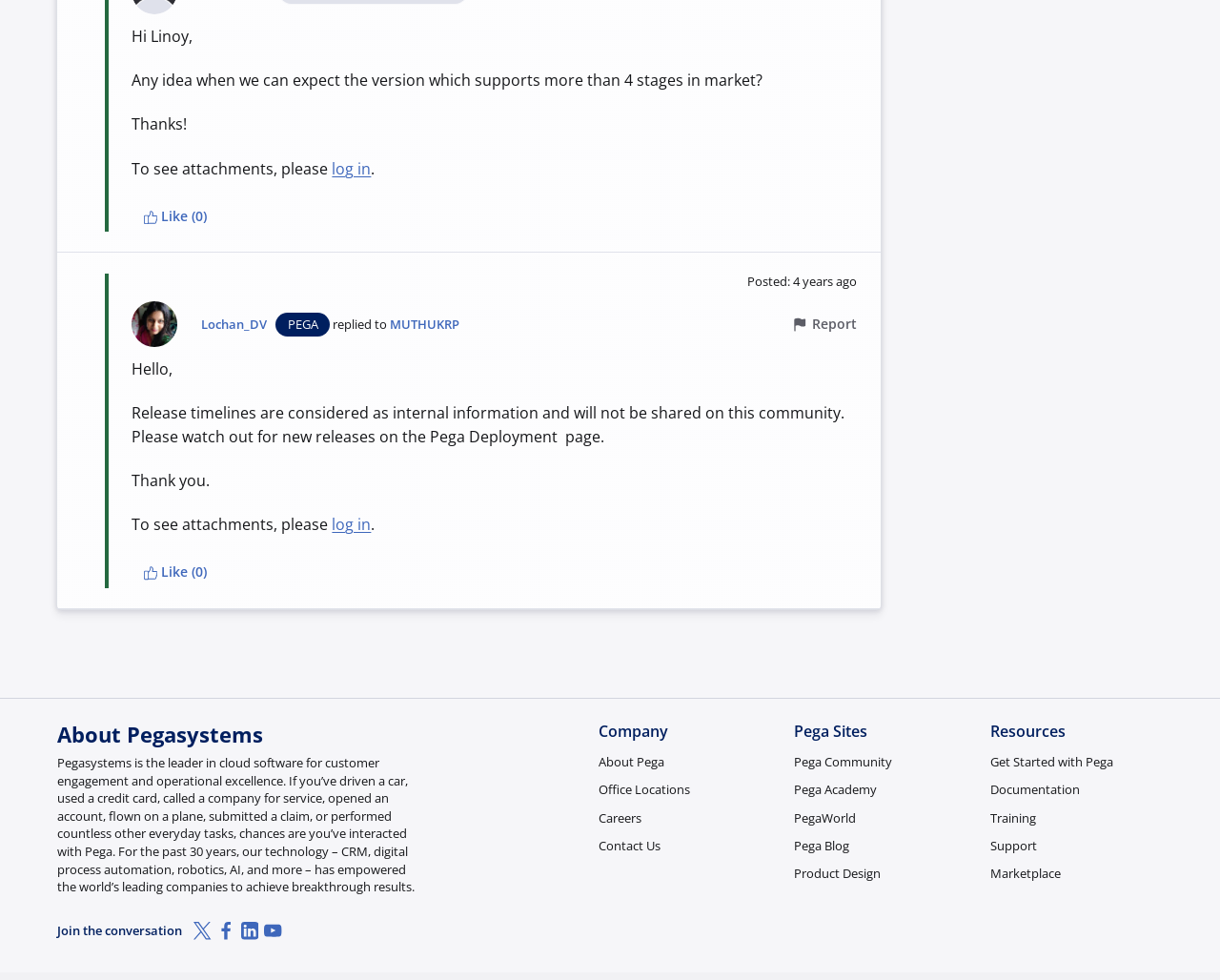What is the name of the person who posted the message?
Examine the webpage screenshot and provide an in-depth answer to the question.

I found the answer by looking at the conversation thread and identifying the name 'Lochan_DV' as the person who posted the message.